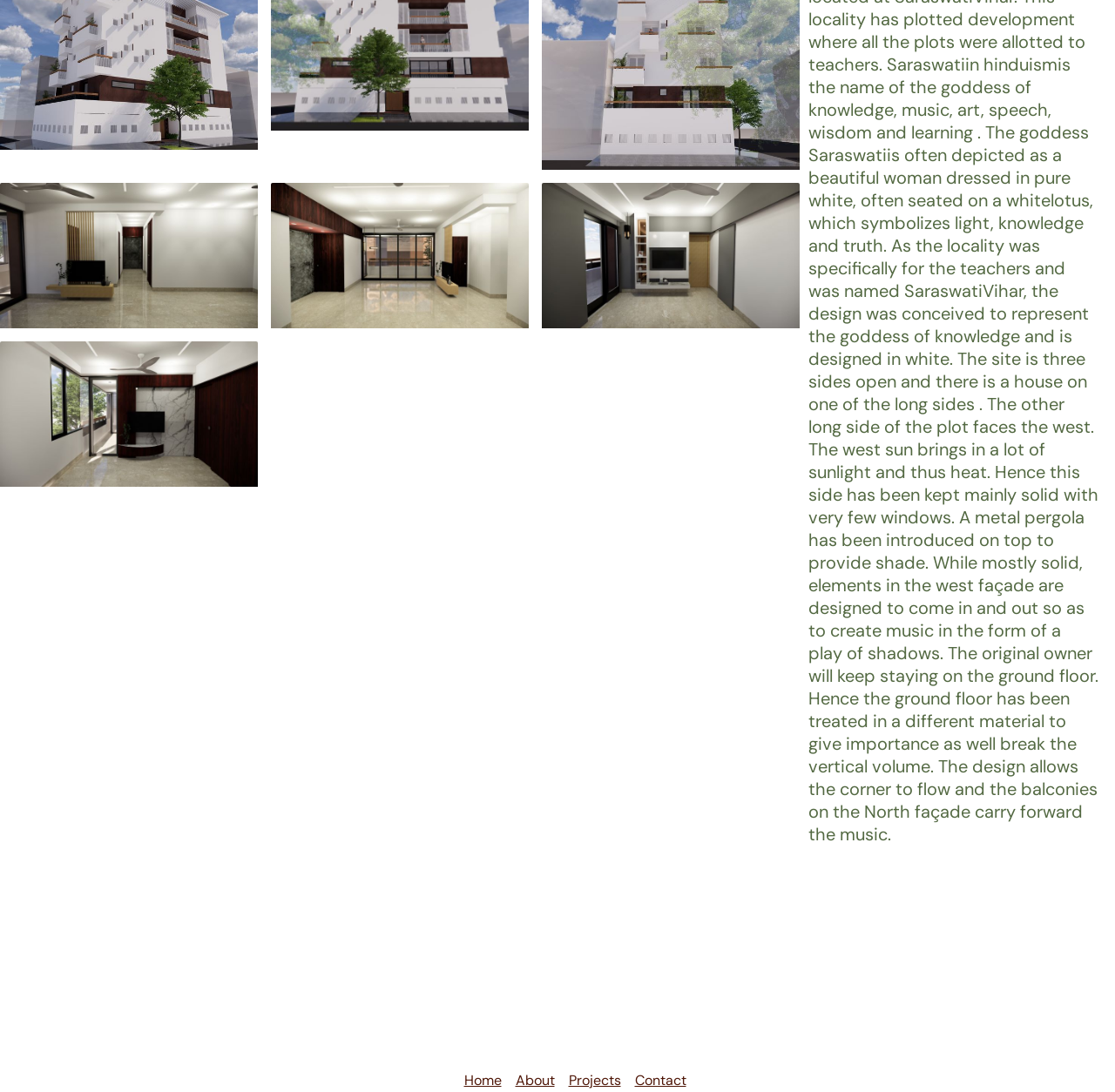Locate the UI element described as follows: "Contact". Return the bounding box coordinates as four float numbers between 0 and 1 in the order [left, top, right, bottom].

[0.563, 0.978, 0.615, 1.0]